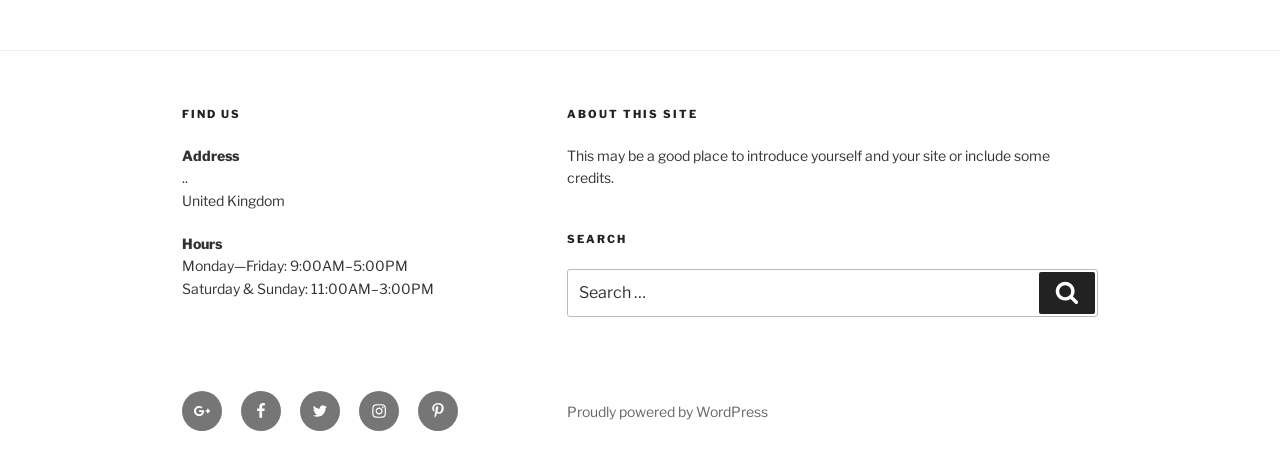Please identify the bounding box coordinates of the element that needs to be clicked to execute the following command: "Enter search query". Provide the bounding box using four float numbers between 0 and 1, formatted as [left, top, right, bottom].

None